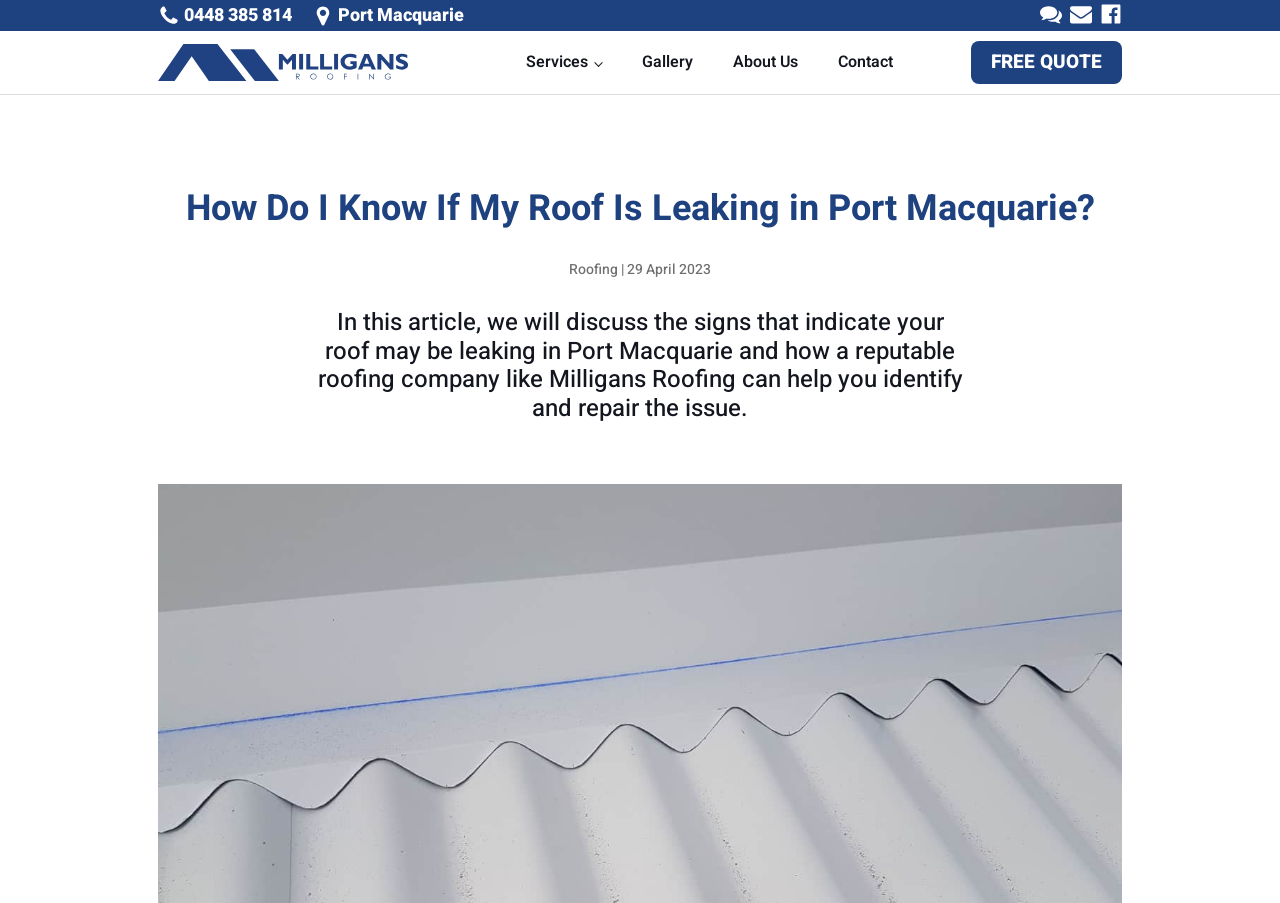Locate the bounding box coordinates of the area where you should click to accomplish the instruction: "Get a free quote".

[0.759, 0.046, 0.877, 0.093]